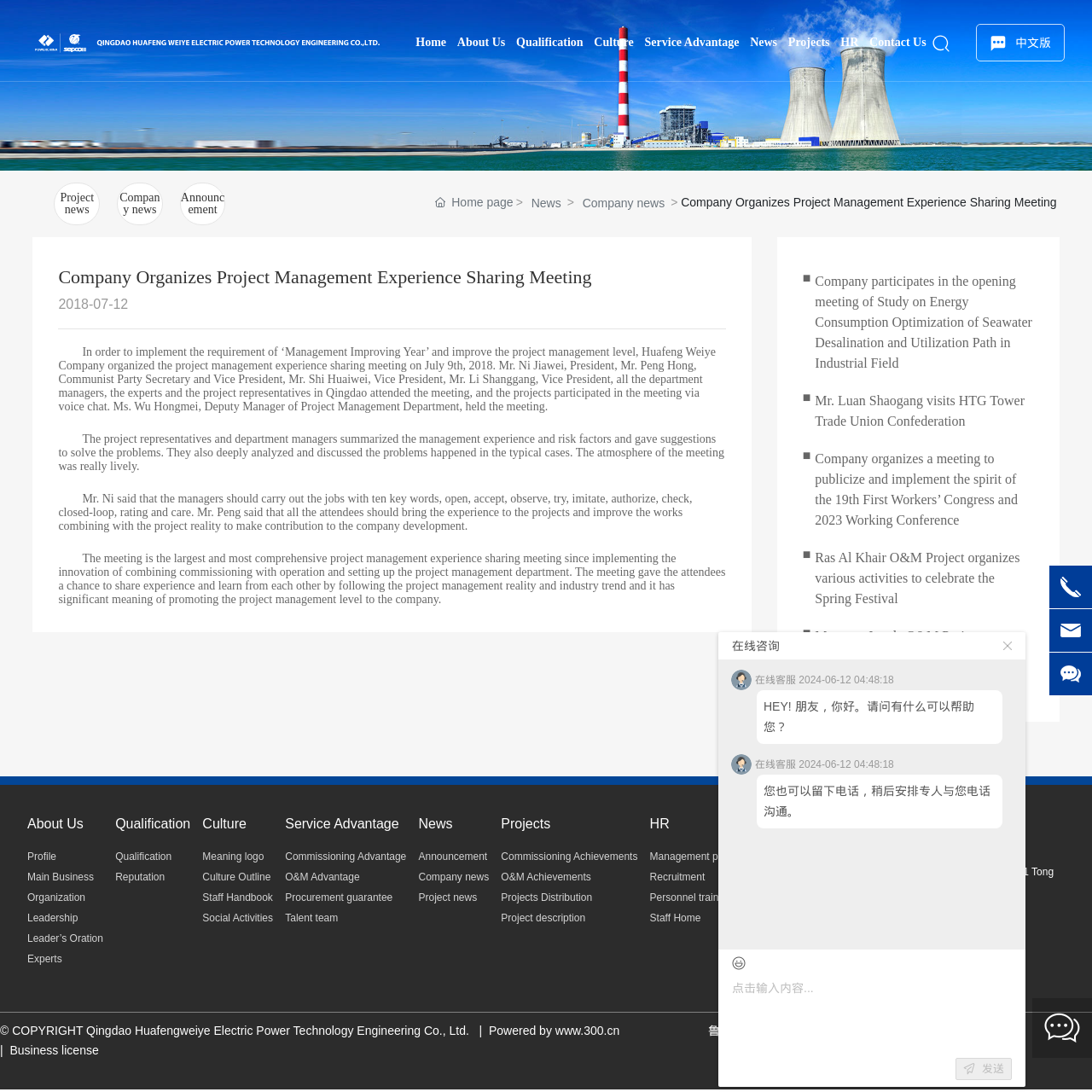Answer with a single word or phrase: 
What is the name of the company's president?

Mr. Ni Jiawei